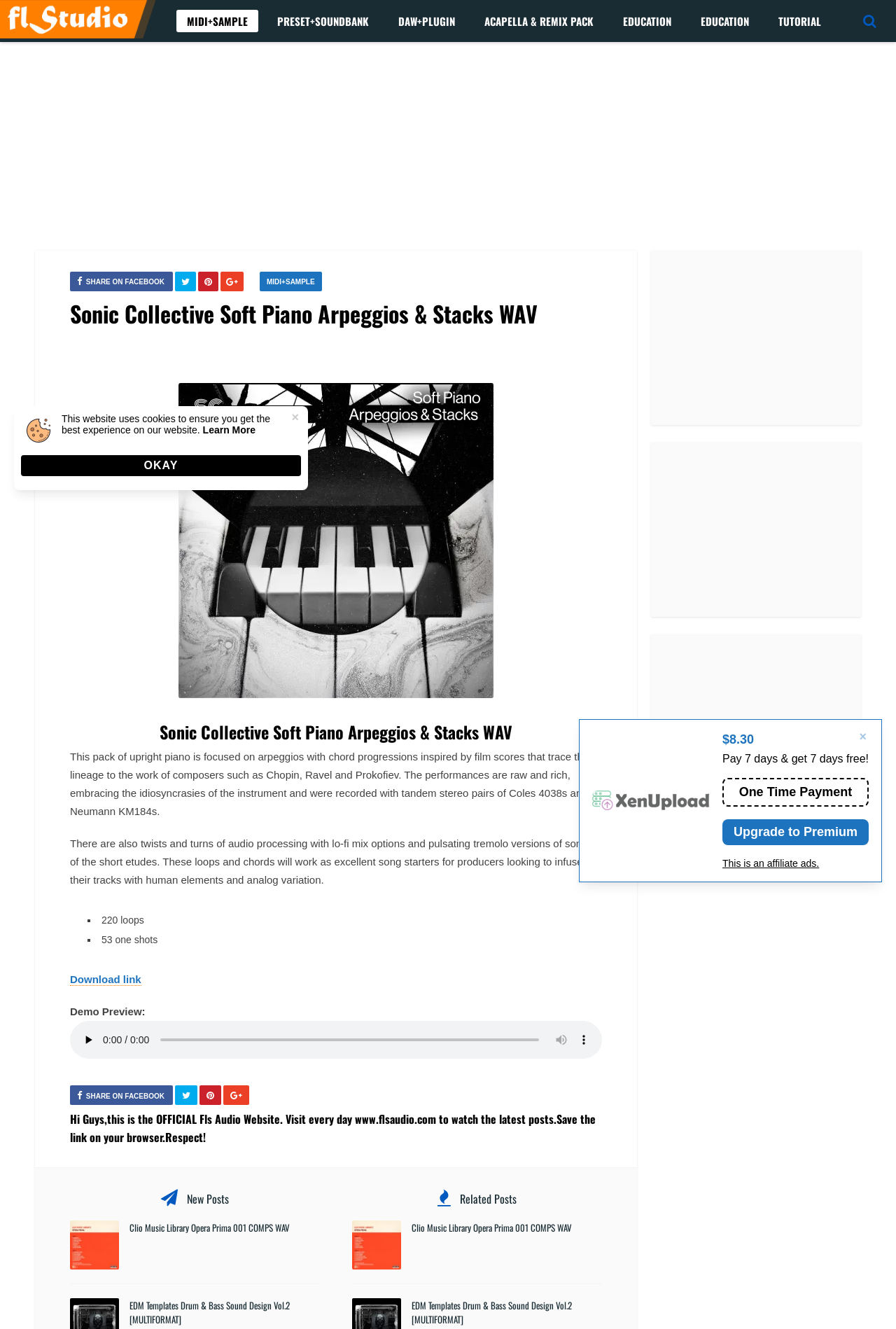Determine the bounding box coordinates of the UI element that matches the following description: "Share on Facebook". The coordinates should be four float numbers between 0 and 1 in the format [left, top, right, bottom].

[0.078, 0.204, 0.193, 0.219]